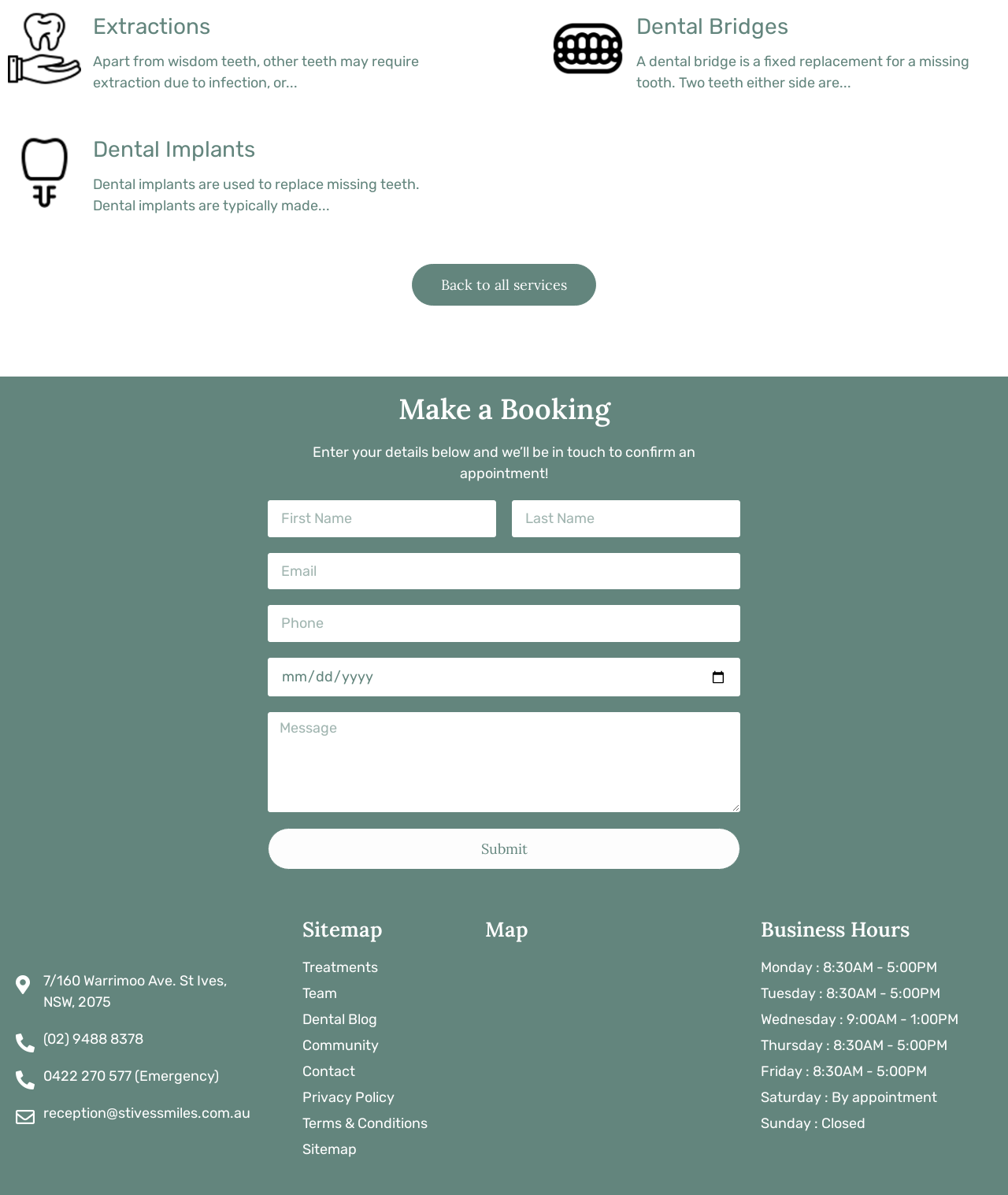Specify the bounding box coordinates of the area to click in order to follow the given instruction: "View the 'Dental Implants' section."

[0.092, 0.111, 0.453, 0.139]